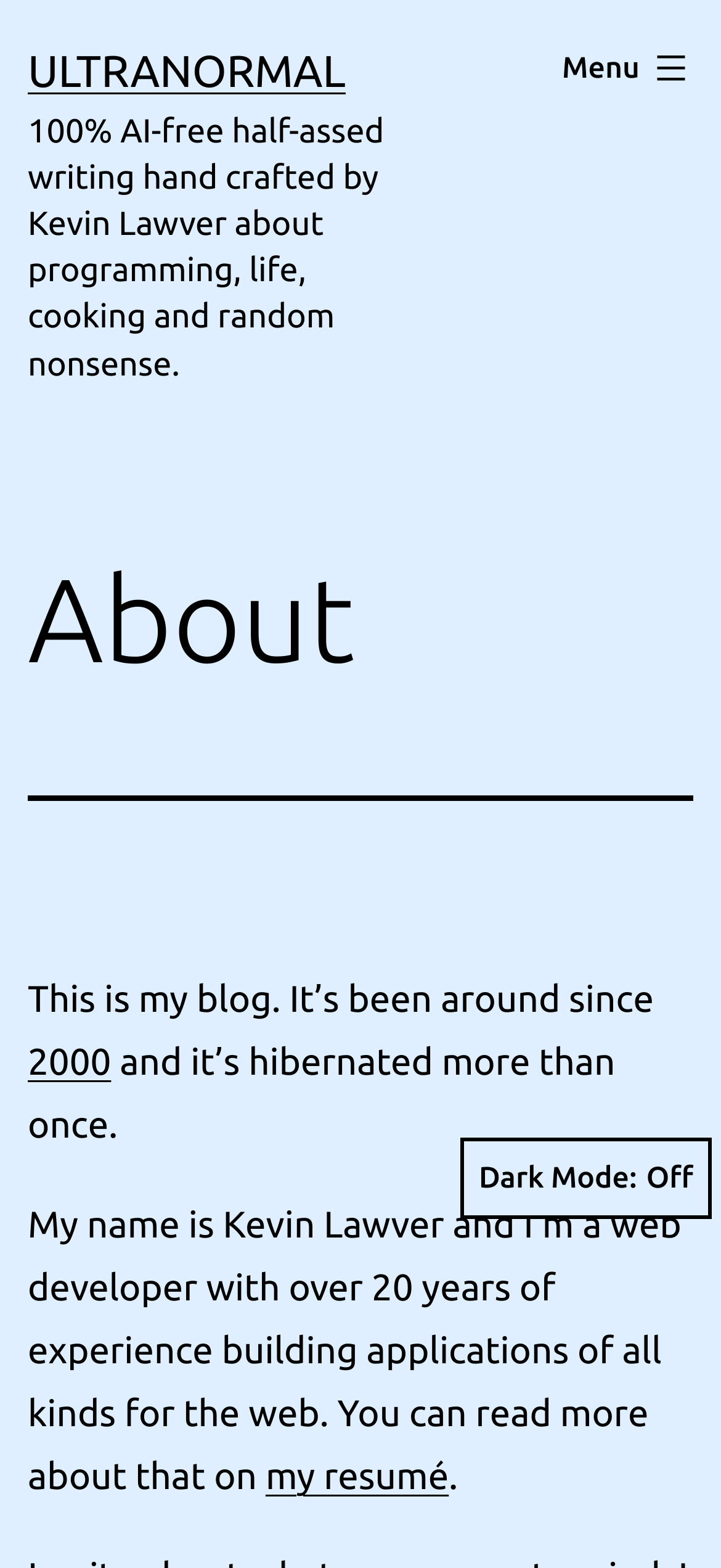Is the menu expanded?
Using the image as a reference, answer the question in detail.

The menu button is located at the top right corner of the webpage, and its 'expanded' property is set to 'False', indicating that the menu is not expanded.